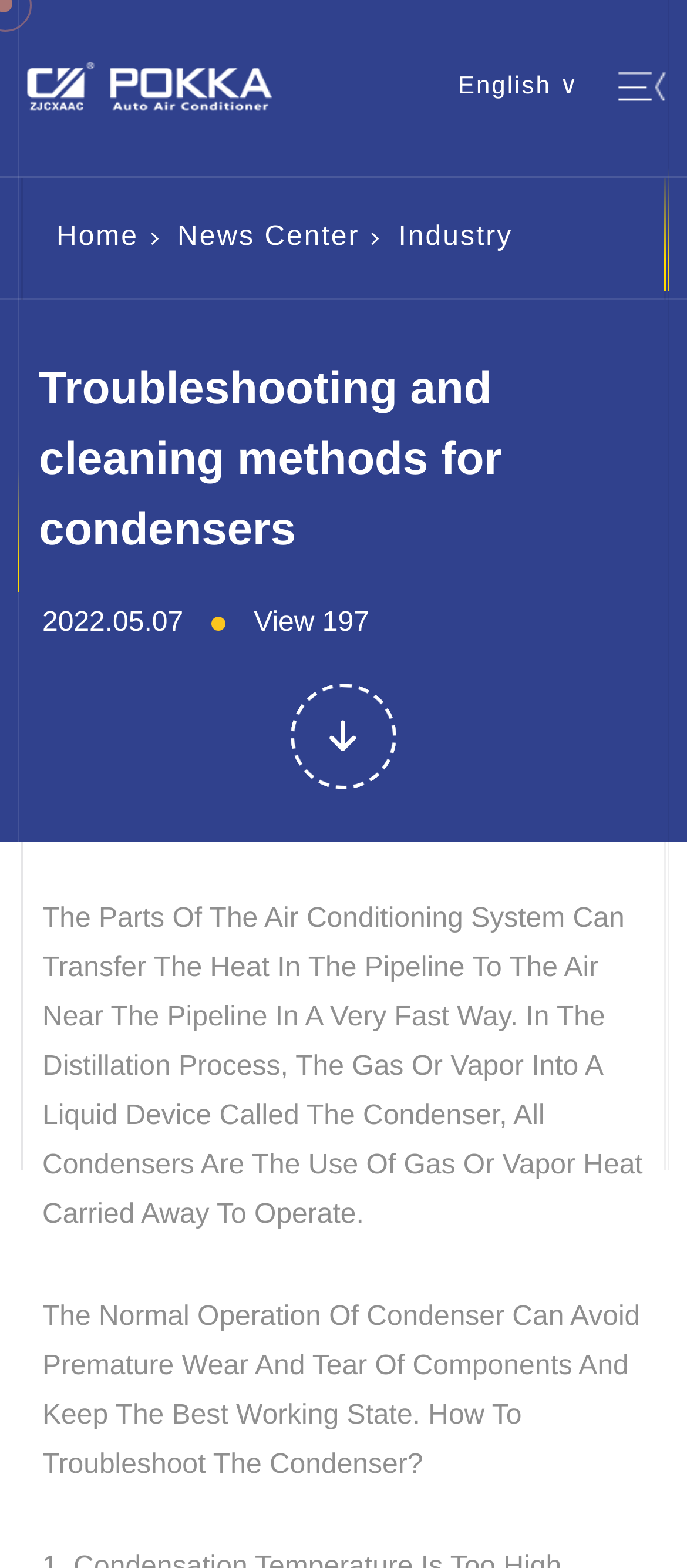Based on the image, please respond to the question with as much detail as possible:
What is the purpose of a condenser?

According to the article, a condenser is a device that transfers heat in the pipeline to the air near the pipeline in a very fast way, and it is used to carry away heat from gas or vapor in the distillation process.